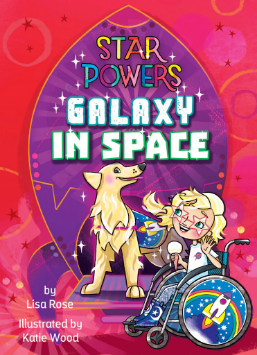Please use the details from the image to answer the following question comprehensively:
What is the main theme of the book's illustration?

The illustration on the book cover features a young girl in a wheelchair and her dog set against a backdrop that suggests an adventurous space theme, conveying a sense of excitement and exploration.